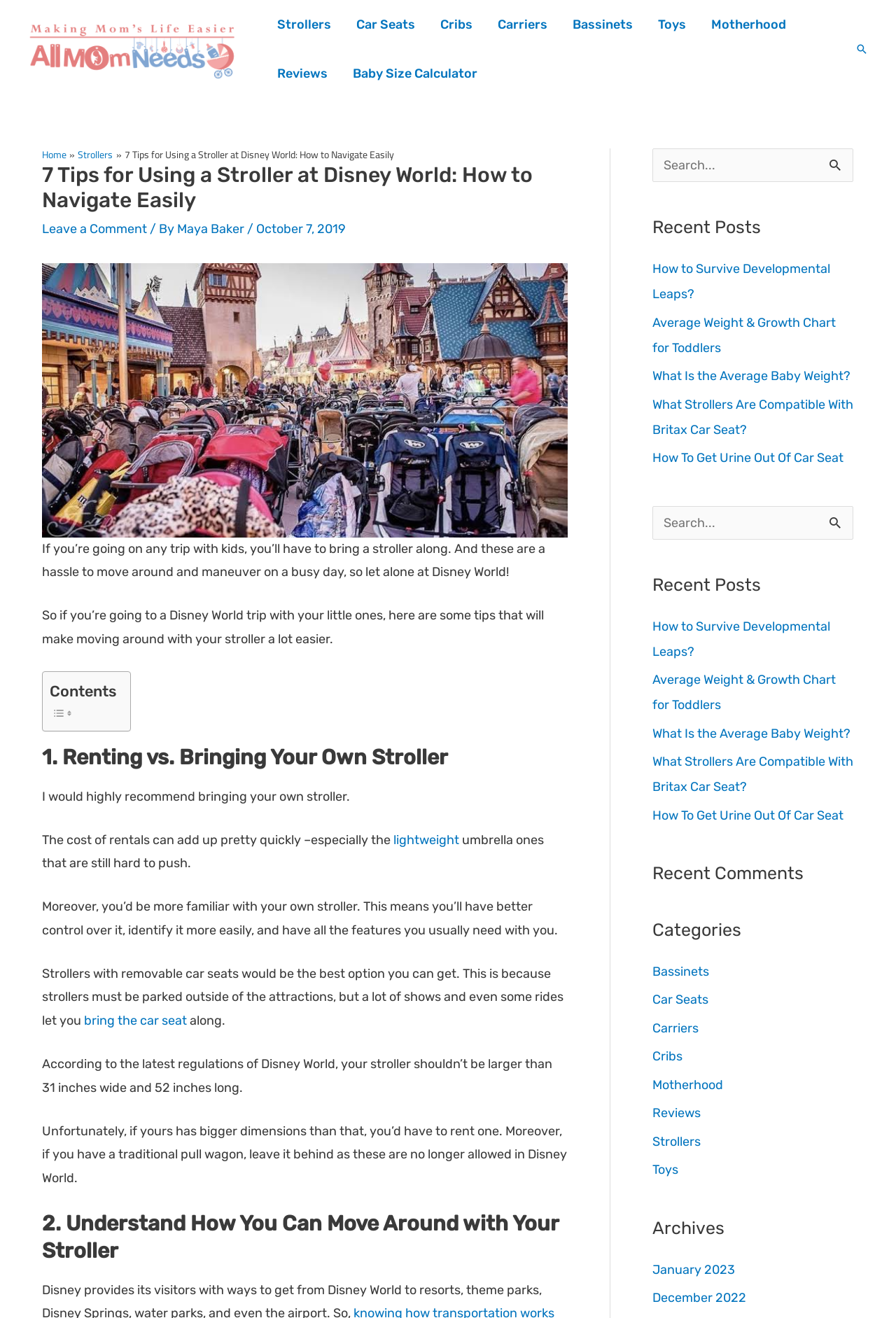Find the bounding box coordinates for the area that should be clicked to accomplish the instruction: "Search for something".

None